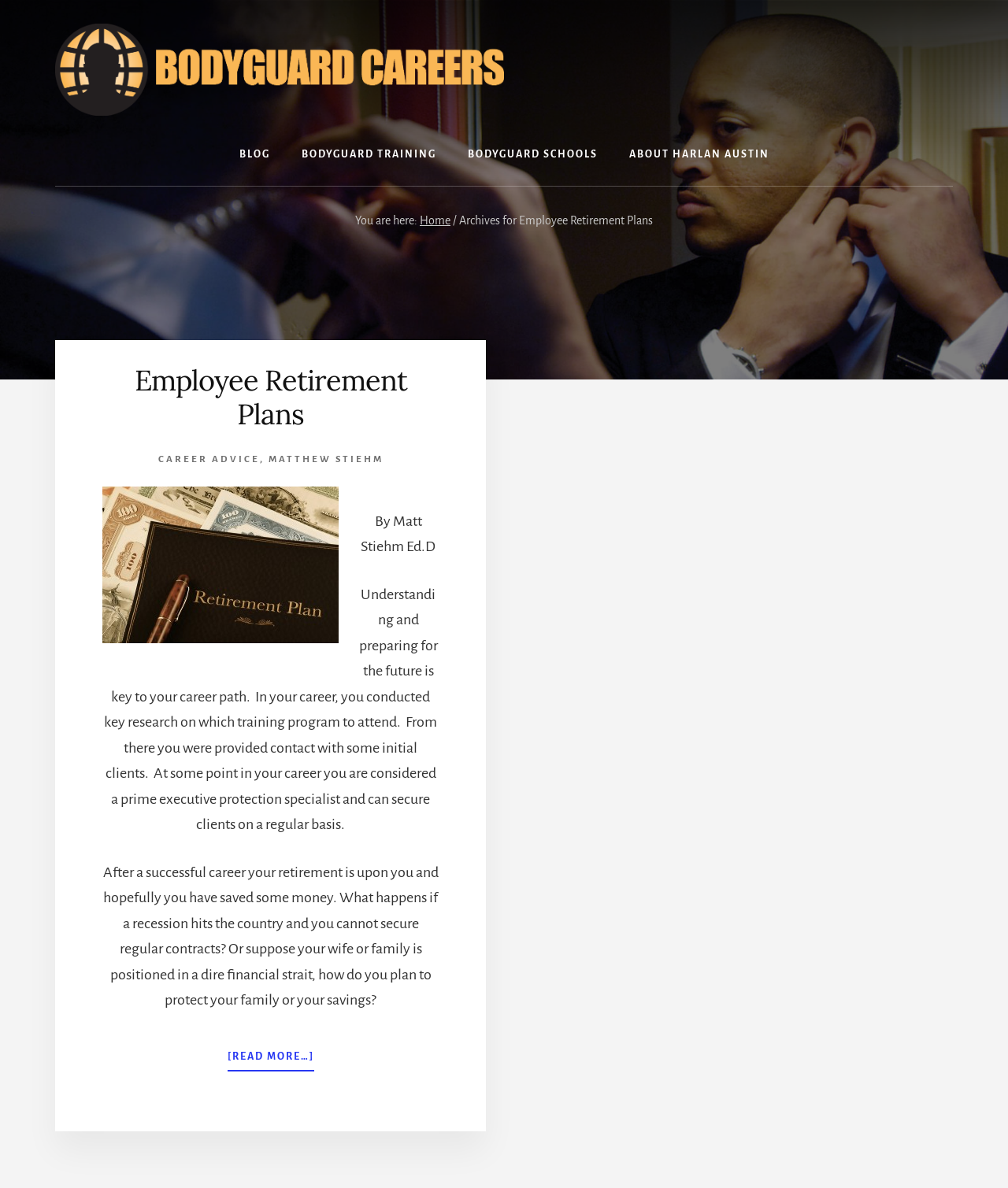Determine the bounding box coordinates of the region I should click to achieve the following instruction: "learn about bodyguard training". Ensure the bounding box coordinates are four float numbers between 0 and 1, i.e., [left, top, right, bottom].

[0.283, 0.104, 0.448, 0.156]